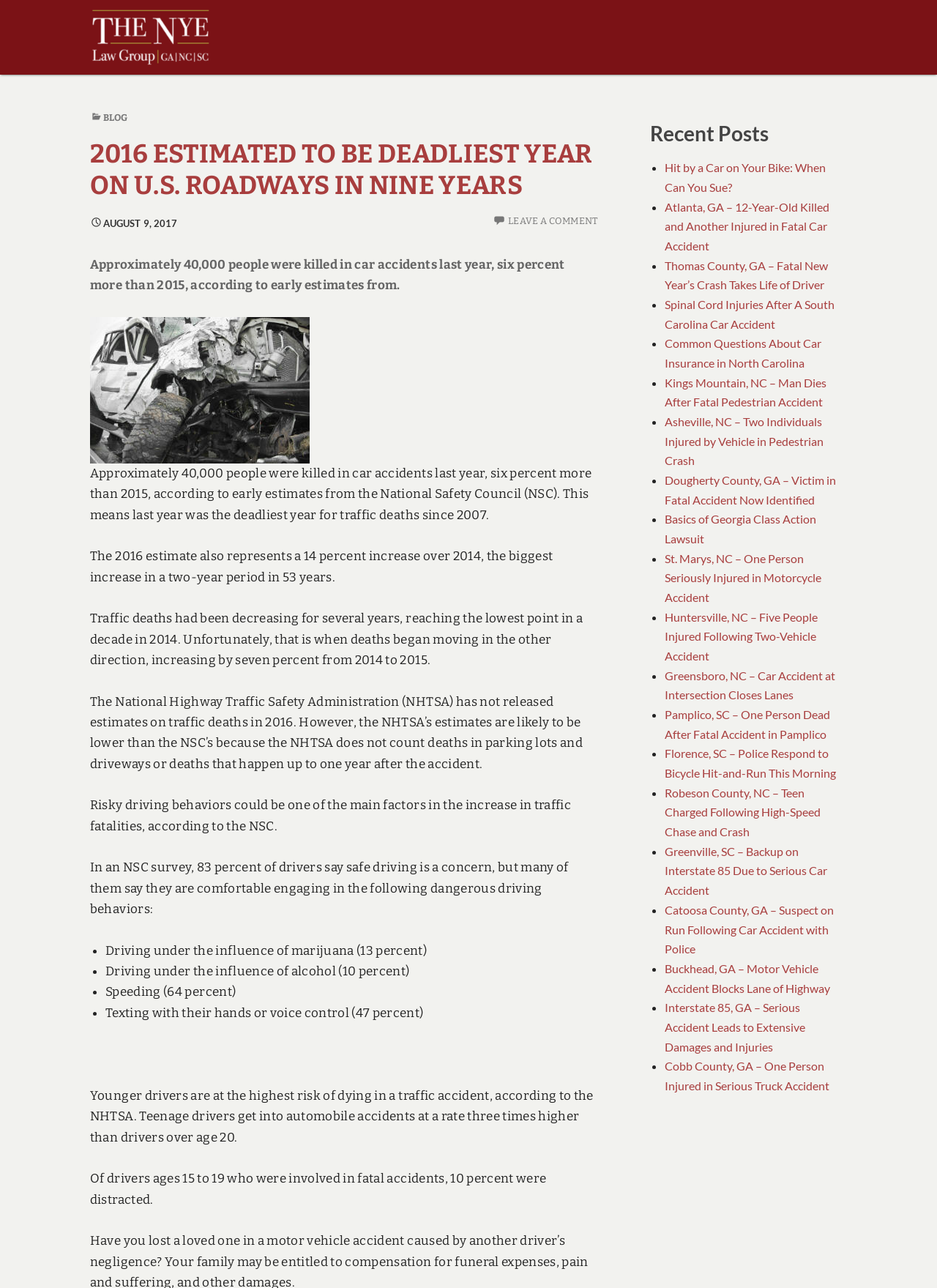Find the bounding box of the UI element described as follows: "Leave a comment".

[0.542, 0.167, 0.637, 0.176]